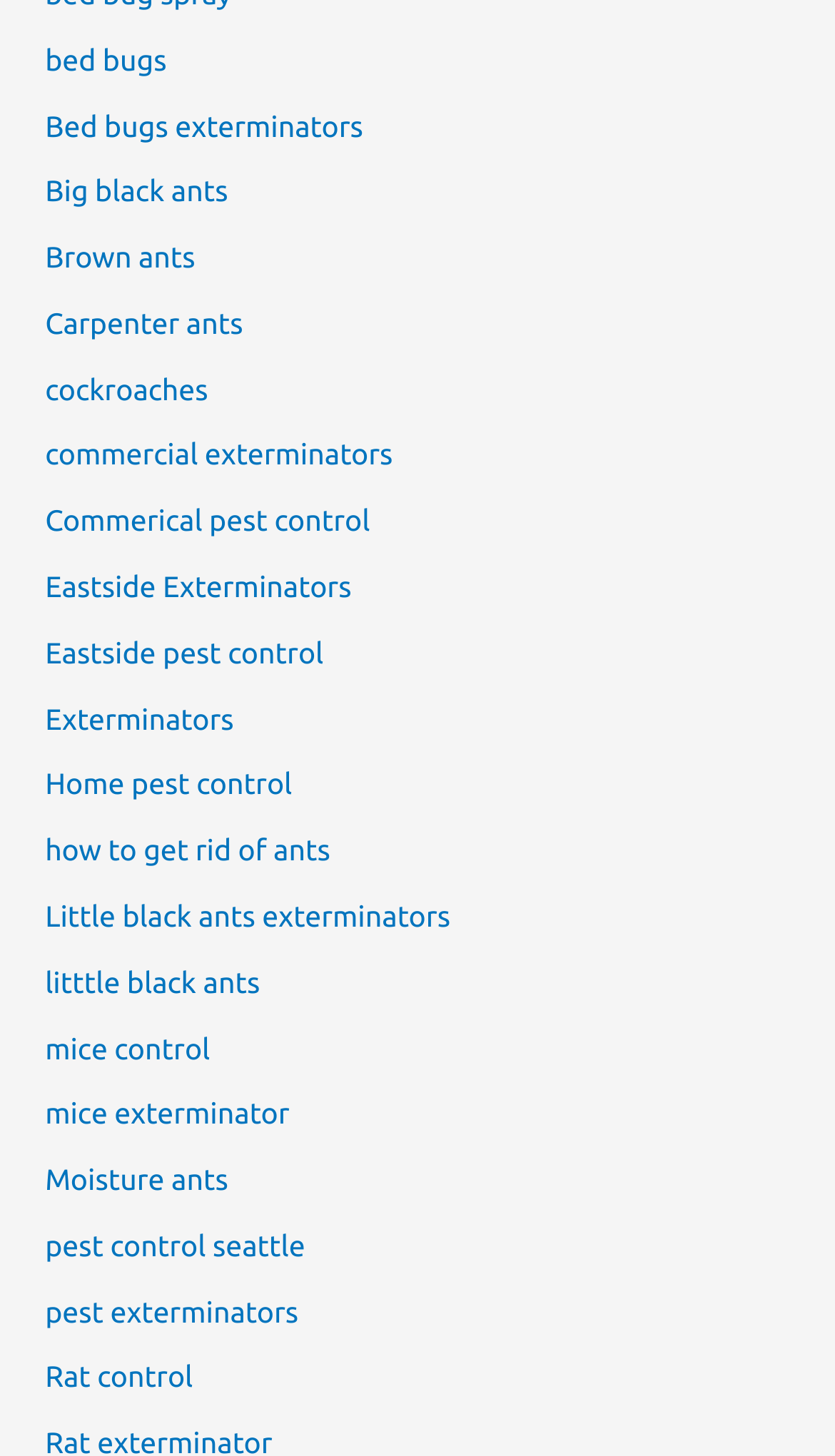Find the bounding box coordinates of the area to click in order to follow the instruction: "Login as admin".

None